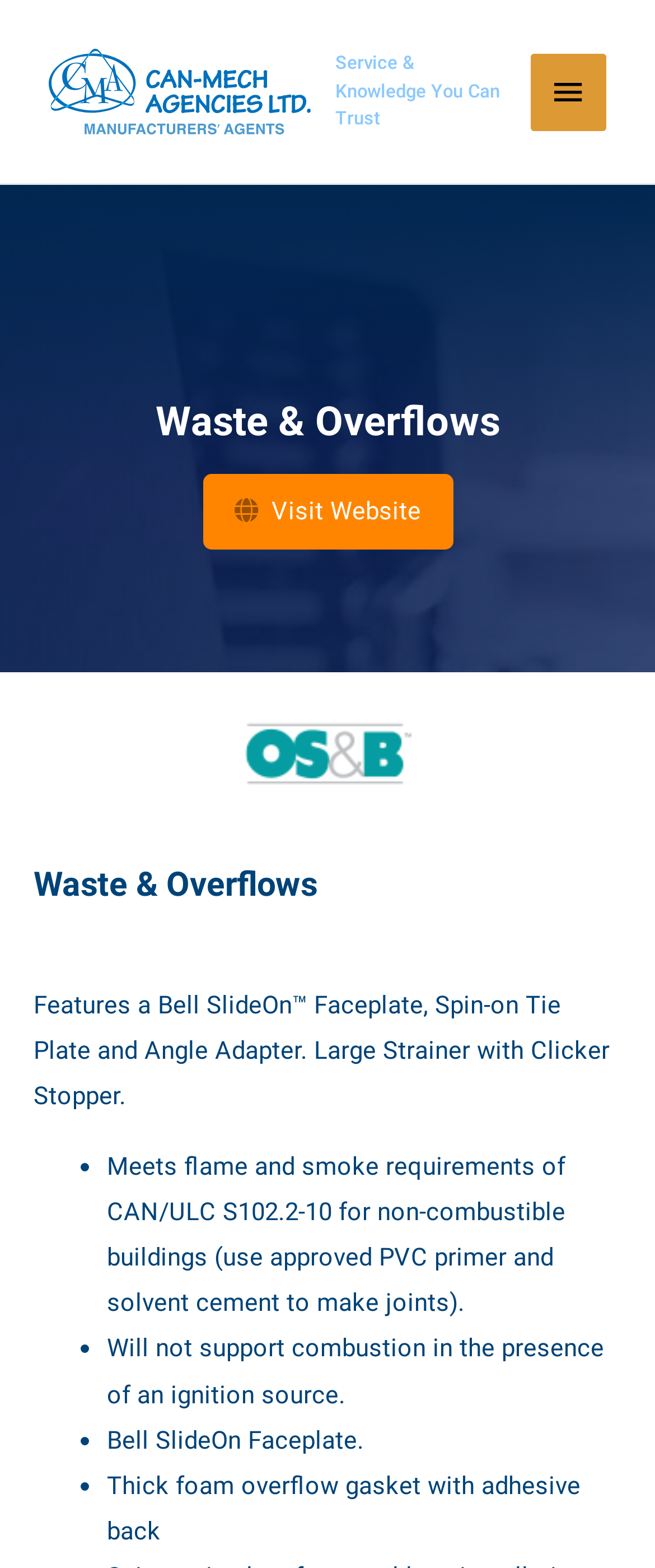What type of products are featured on this webpage?
Please answer the question as detailed as possible.

Based on the image and text on the webpage, it appears that the webpage is featuring Fire Rated Drain products, which is also indicated by the image caption 'Fire Rated Drain products'.